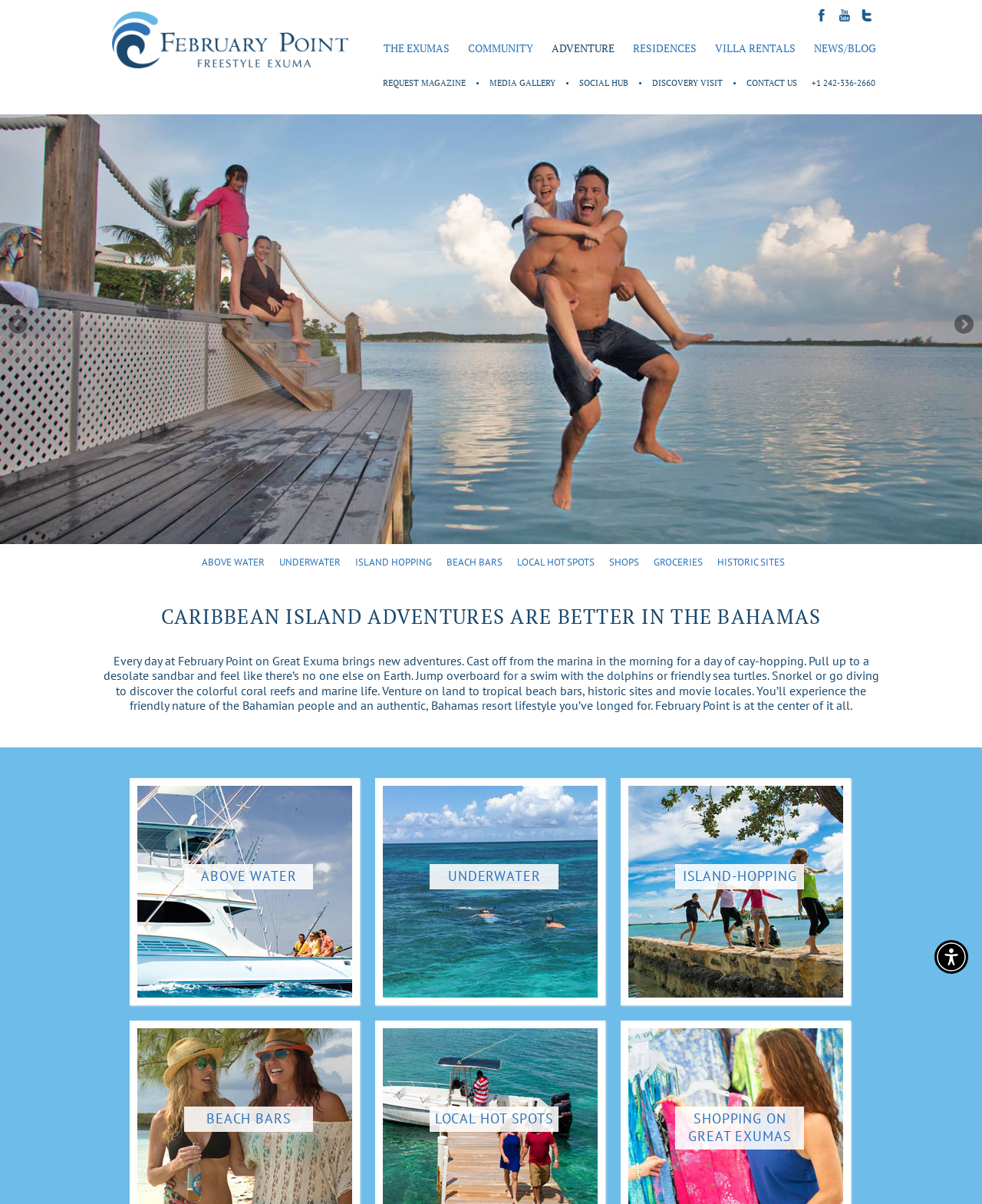Please identify the bounding box coordinates of the element that needs to be clicked to perform the following instruction: "Click on the 'HOME' link".

None